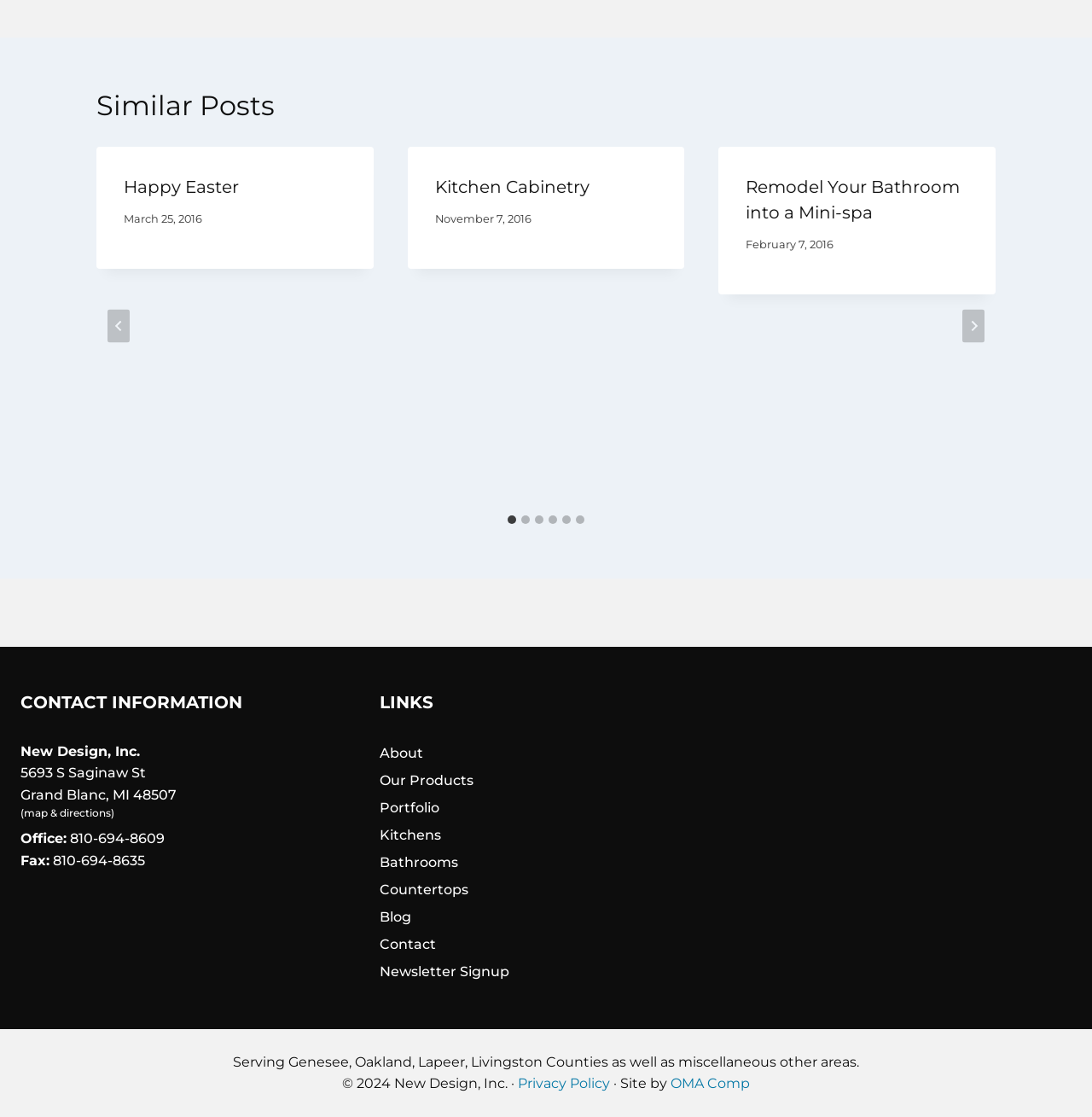Find and indicate the bounding box coordinates of the region you should select to follow the given instruction: "Read the blog".

[0.347, 0.81, 0.653, 0.834]